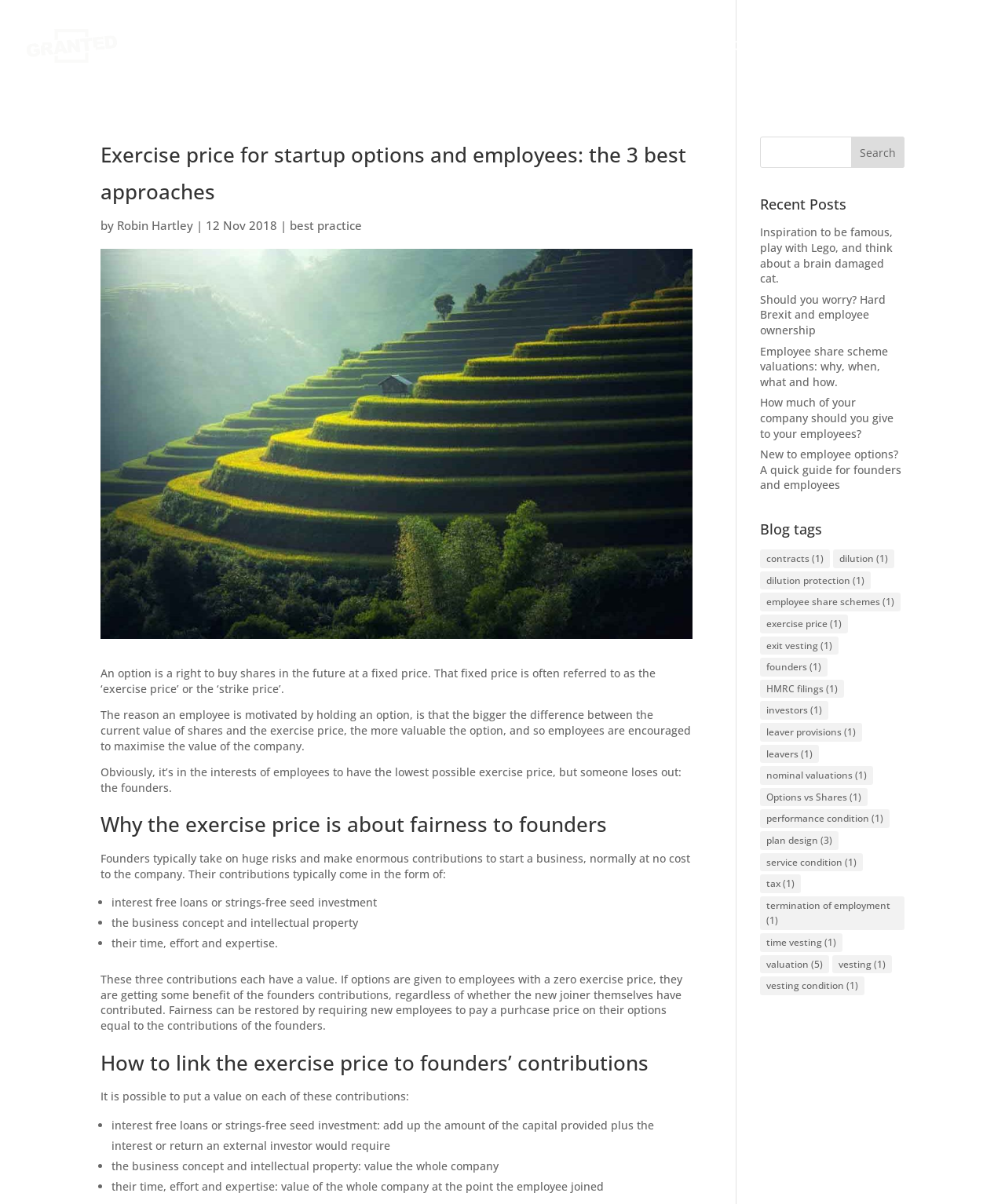How many recent posts are listed on the webpage?
Provide an in-depth and detailed answer to the question.

I counted the number of links under the heading 'Recent Posts' and found that there are 5 recent posts listed on the webpage.